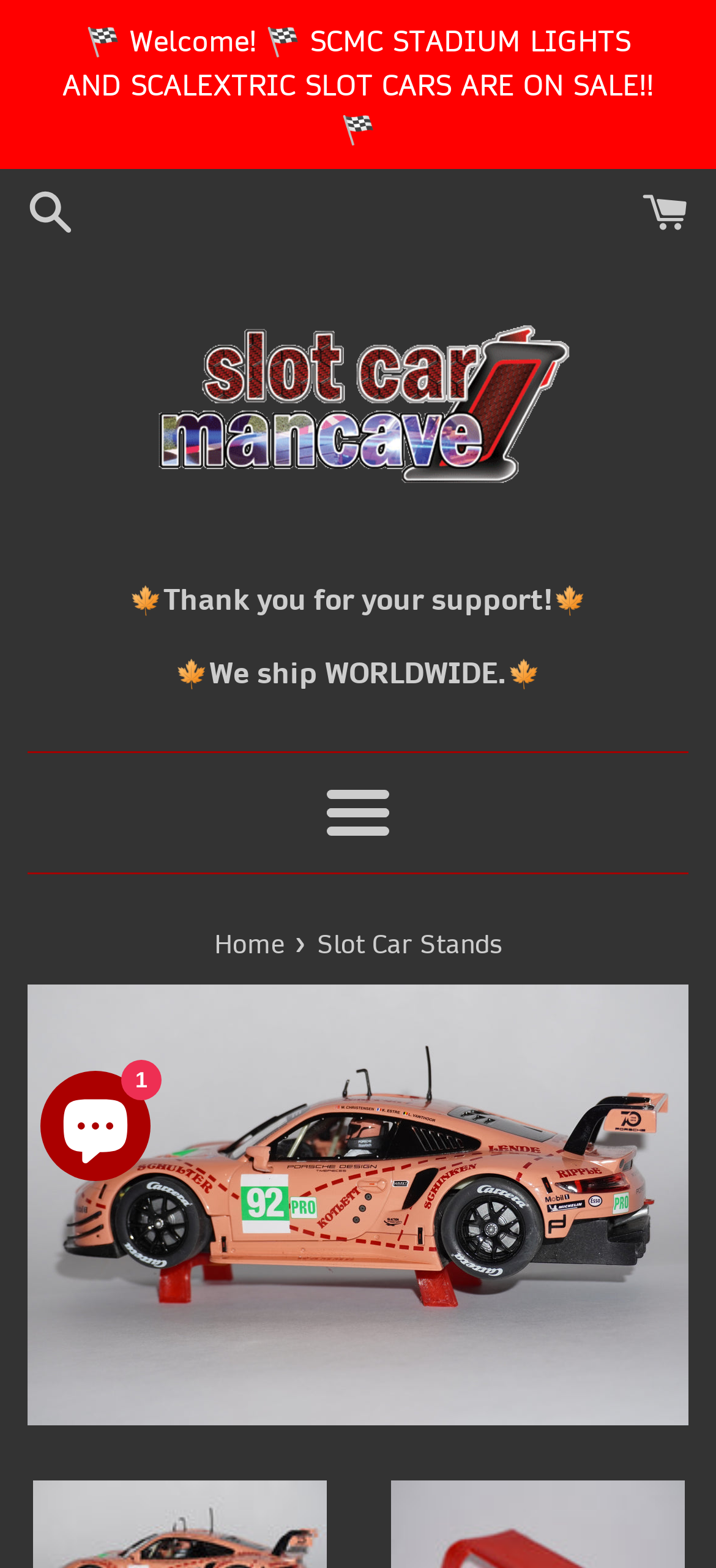Please answer the following question using a single word or phrase: 
What is the purpose of the slot car stand?

Preventing flat spots on tires